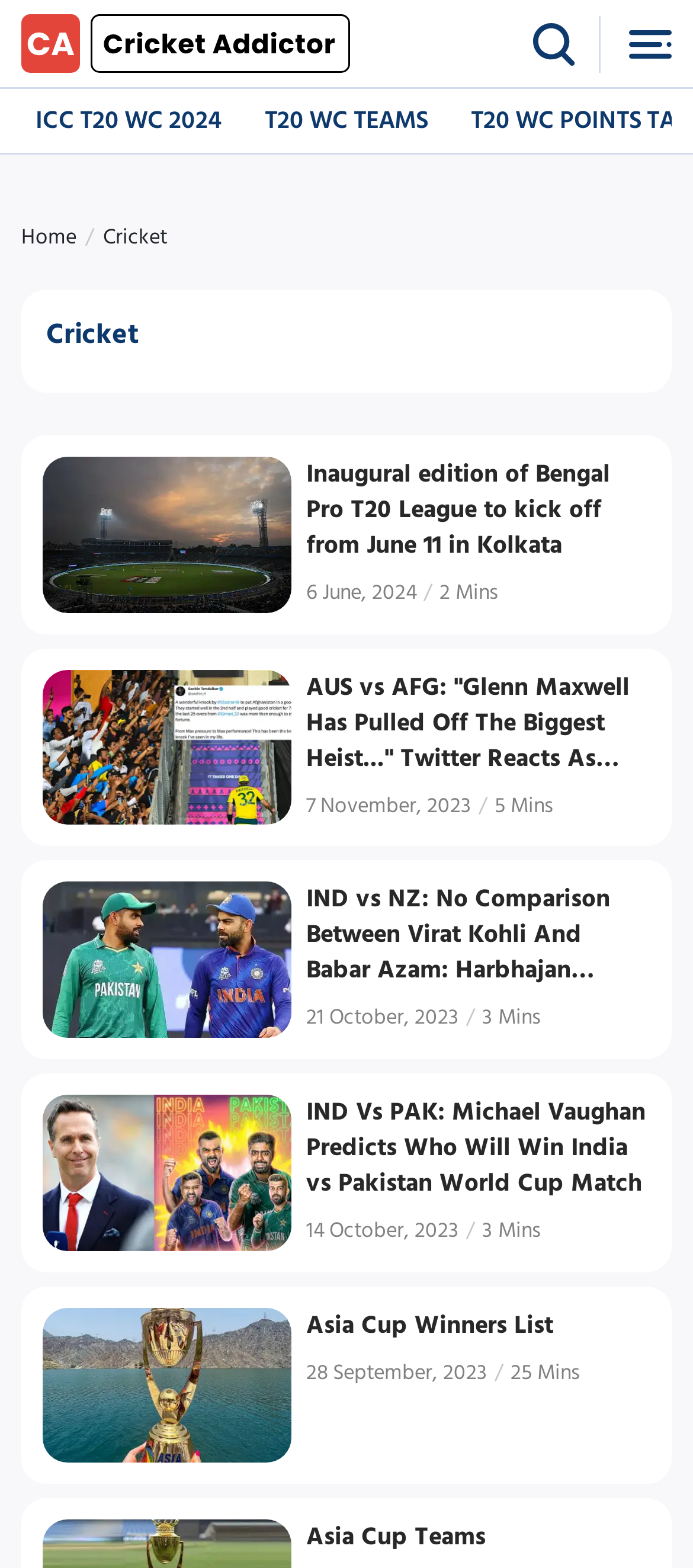Find the bounding box coordinates for the area you need to click to carry out the instruction: "Click on the ICC T20 WC 2024 link". The coordinates should be four float numbers between 0 and 1, indicated as [left, top, right, bottom].

[0.031, 0.066, 0.341, 0.088]